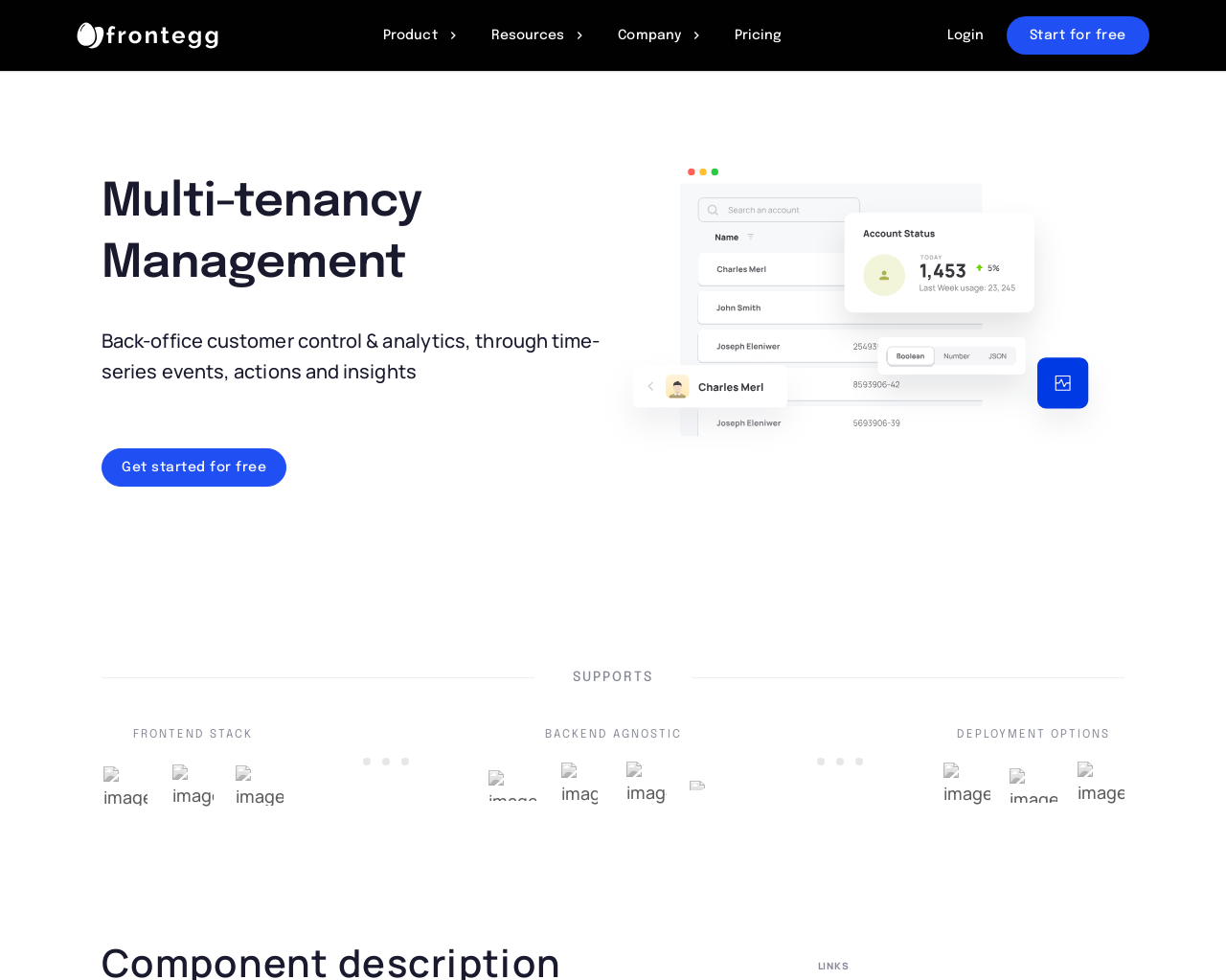Using a single word or phrase, answer the following question: 
What is the company name?

Frontegg